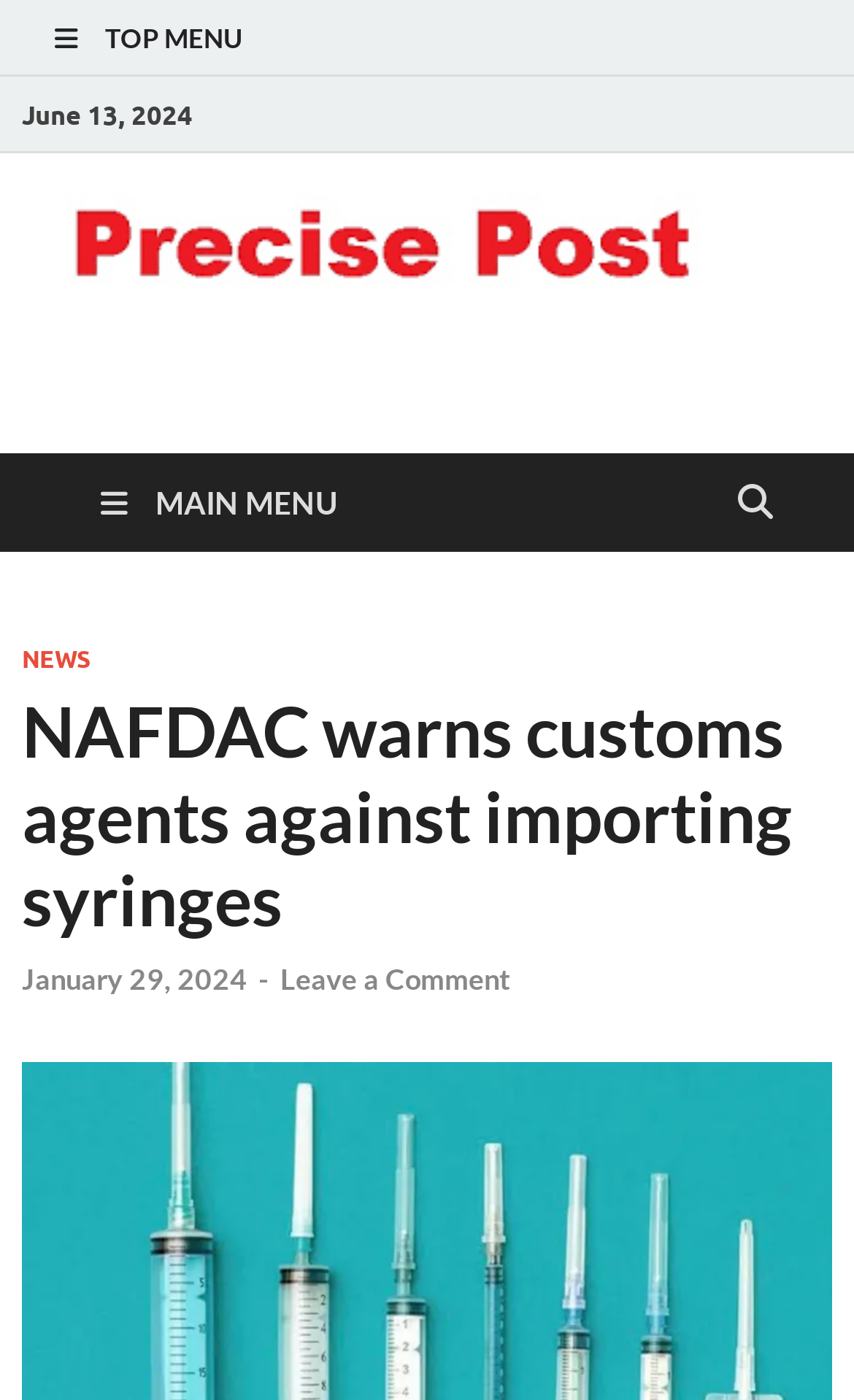Give a comprehensive overview of the webpage, including key elements.

The webpage appears to be a news article page. At the top, there is a link to the "TOP MENU" on the left side, and a static text displaying the date "June 13, 2024" on the top-left corner. Below the date, there is a prominent link to "Precise Post" with an accompanying image of the same name, spanning almost the entire width of the page.

Further down, there is a link to the "MAIN MENU" on the left side, which contains a header section with several links and a heading. The heading reads "NAFDAC warns customs agents against importing syringes", which is likely the title of the news article. Below the heading, there are links to "NEWS" on the left side and a date "January 29, 2024" on the left side, accompanied by a time element. A hyphen is displayed next to the date, and a link to "Leave a Comment" is placed on the right side of the date.

In total, there are five links to "Precise Post" on the page, with one being a prominent header link and the others being smaller links. There are also several other links, including "TOP MENU", "MAIN MENU", "NEWS", and "Leave a Comment". The page contains one image, which is the logo of "Precise Post".